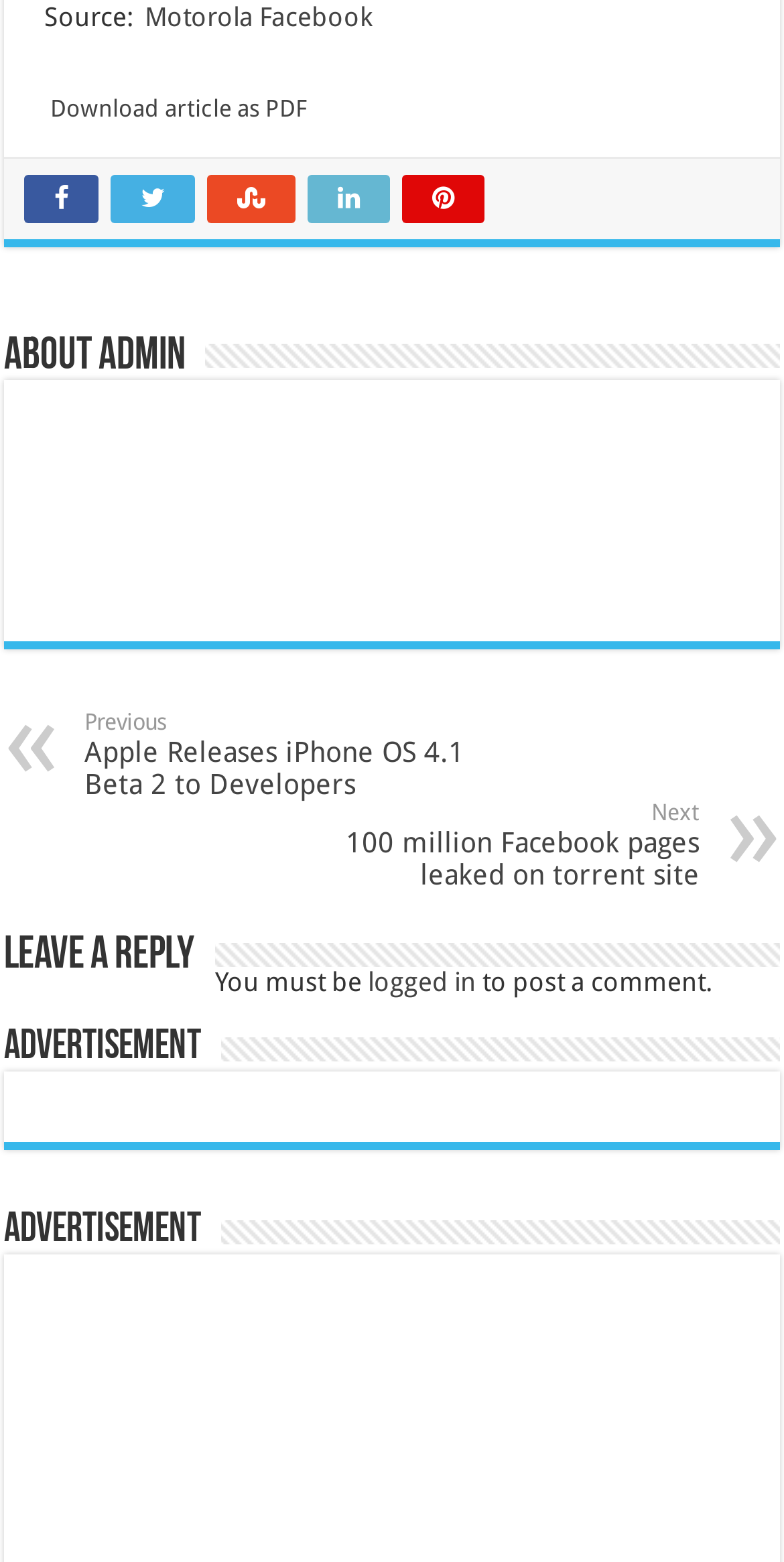Please indicate the bounding box coordinates of the element's region to be clicked to achieve the instruction: "Download article as PDF". Provide the coordinates as four float numbers between 0 and 1, i.e., [left, top, right, bottom].

[0.064, 0.06, 0.392, 0.078]